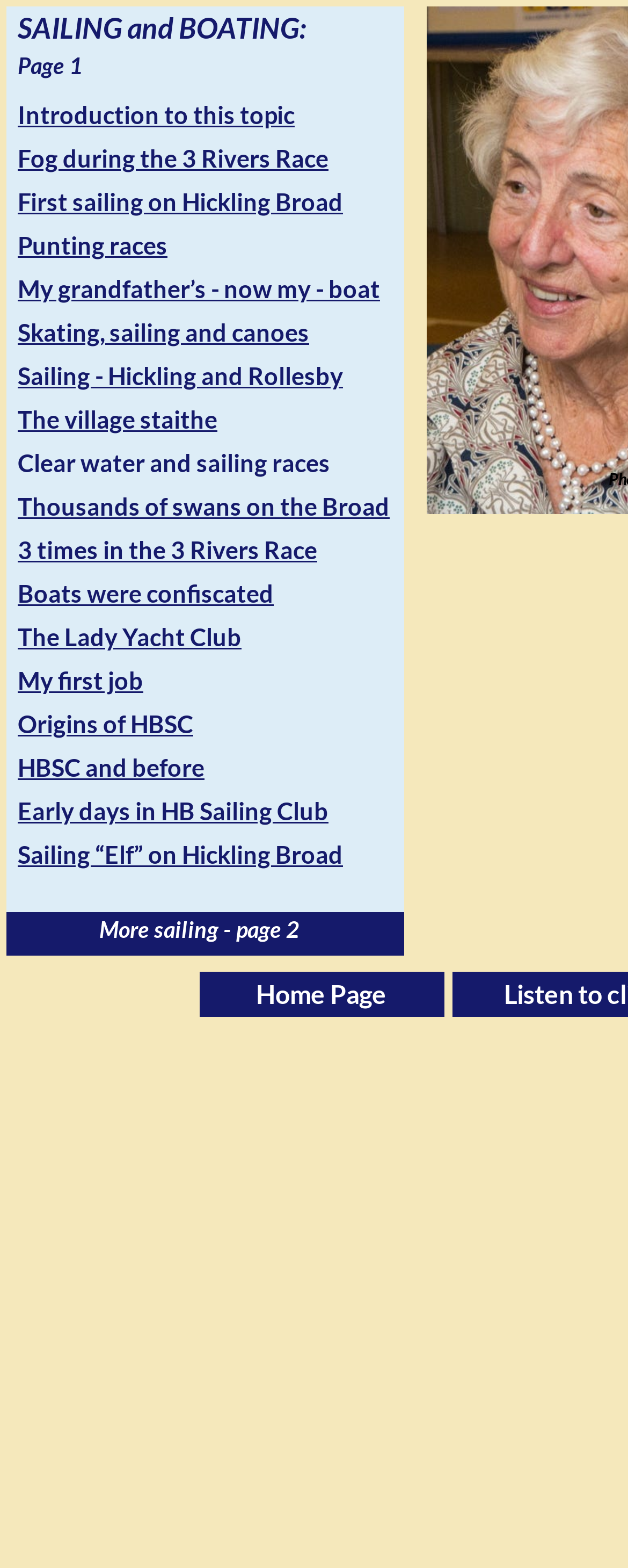Bounding box coordinates must be specified in the format (top-left x, top-left y, bottom-right x, bottom-right y). All values should be floating point numbers between 0 and 1. What are the bounding box coordinates of the UI element described as: Sailing - Hickling and Rollesby

[0.028, 0.23, 0.546, 0.249]